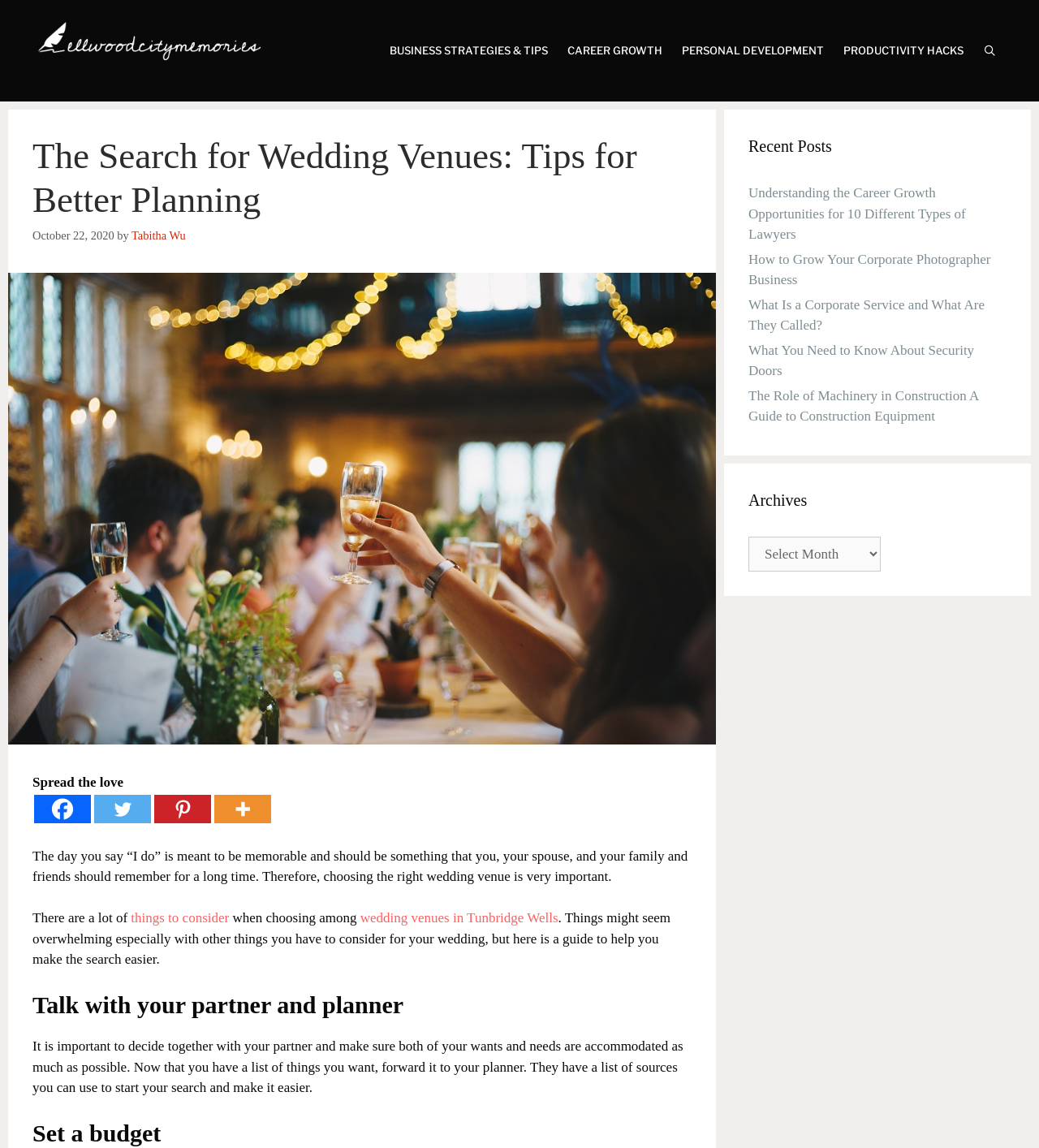What is the topic of the article?
Kindly answer the question with as much detail as you can.

The topic of the article can be inferred from the main heading and the content of the webpage. The main heading mentions 'The Search for Wedding Venues' and the article provides tips for choosing a wedding venue.